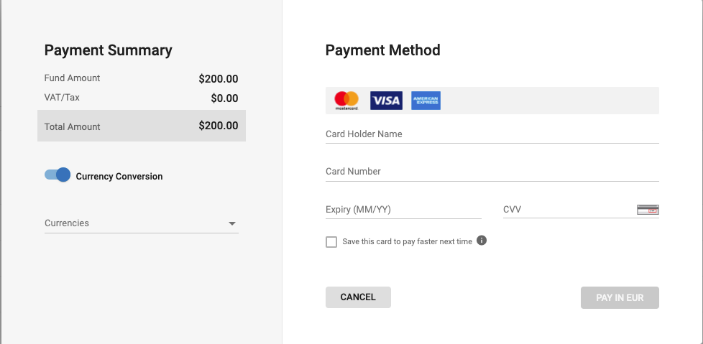Thoroughly describe what you see in the image.

The image displays a payment interface for manual card recharge, showcasing a summary of the transaction and a form for entering payment details. On the left side, the "Payment Summary" section indicates a fund amount of $200.00, with no VAT or tax applied, bringing the total amount to $200.00. 

To the right, the "Payment Method" area allows users to input their card details, including fields for the cardholder's name, card number, expiry date, and CVV. Iconography from major credit card providers—Mastercard, Visa, and American Express—are prominently featured to indicate acceptable card types. There is also an option to "Save this card to pay faster next time," enhancing the user experience. A toggle for "Currency Conversion" is available, suggesting that users can choose different currencies for their transactions. The interface includes actionable buttons for "CANCEL" and "PAY IN EUR," providing clear navigation options for completing the payment process.